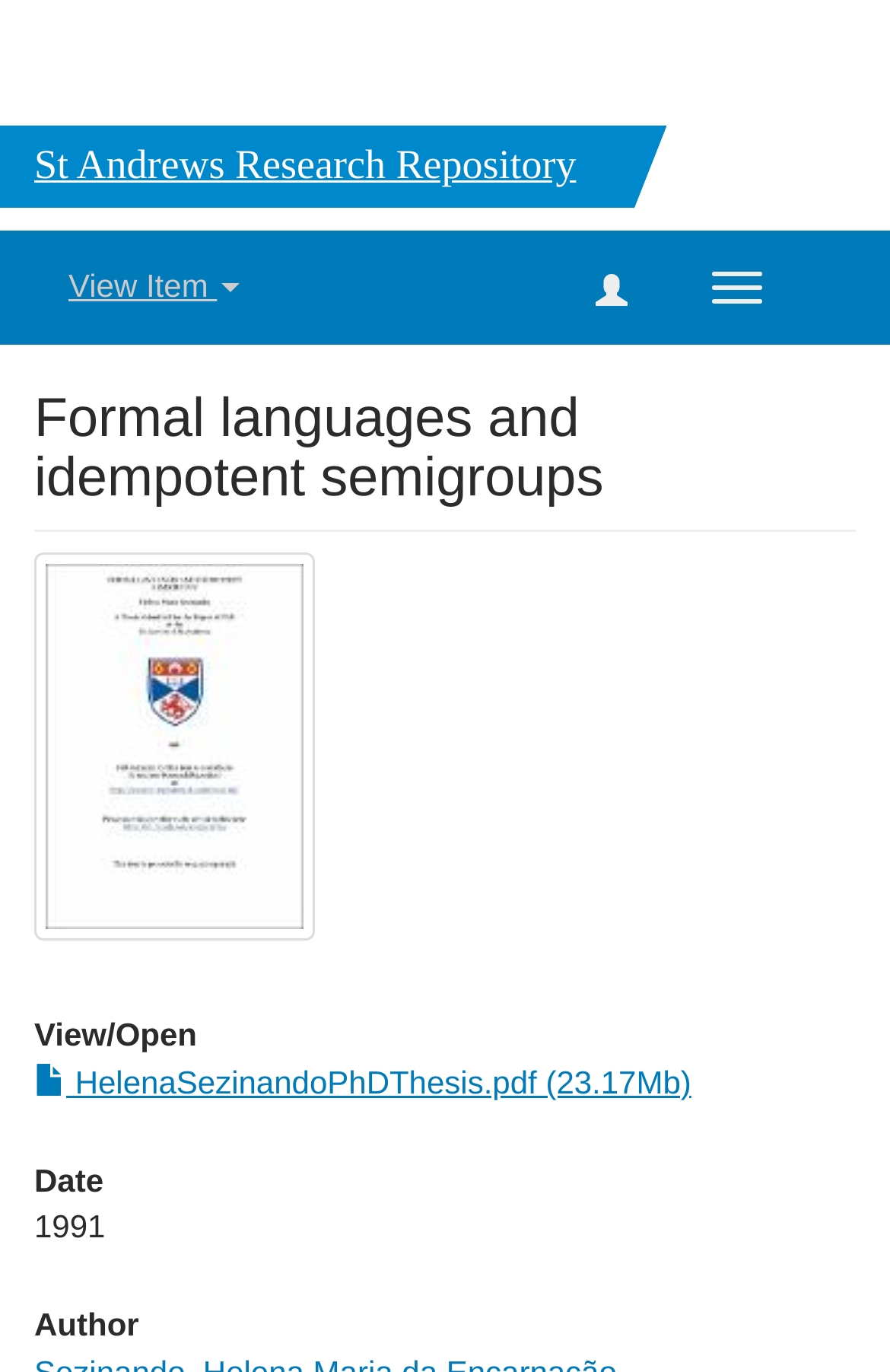Using the provided description HelenaSezinandoPhDThesis.pdf (23.17Mb), find the bounding box coordinates for the UI element. Provide the coordinates in (top-left x, top-left y, bottom-right x, bottom-right y) format, ensuring all values are between 0 and 1.

[0.038, 0.775, 0.777, 0.802]